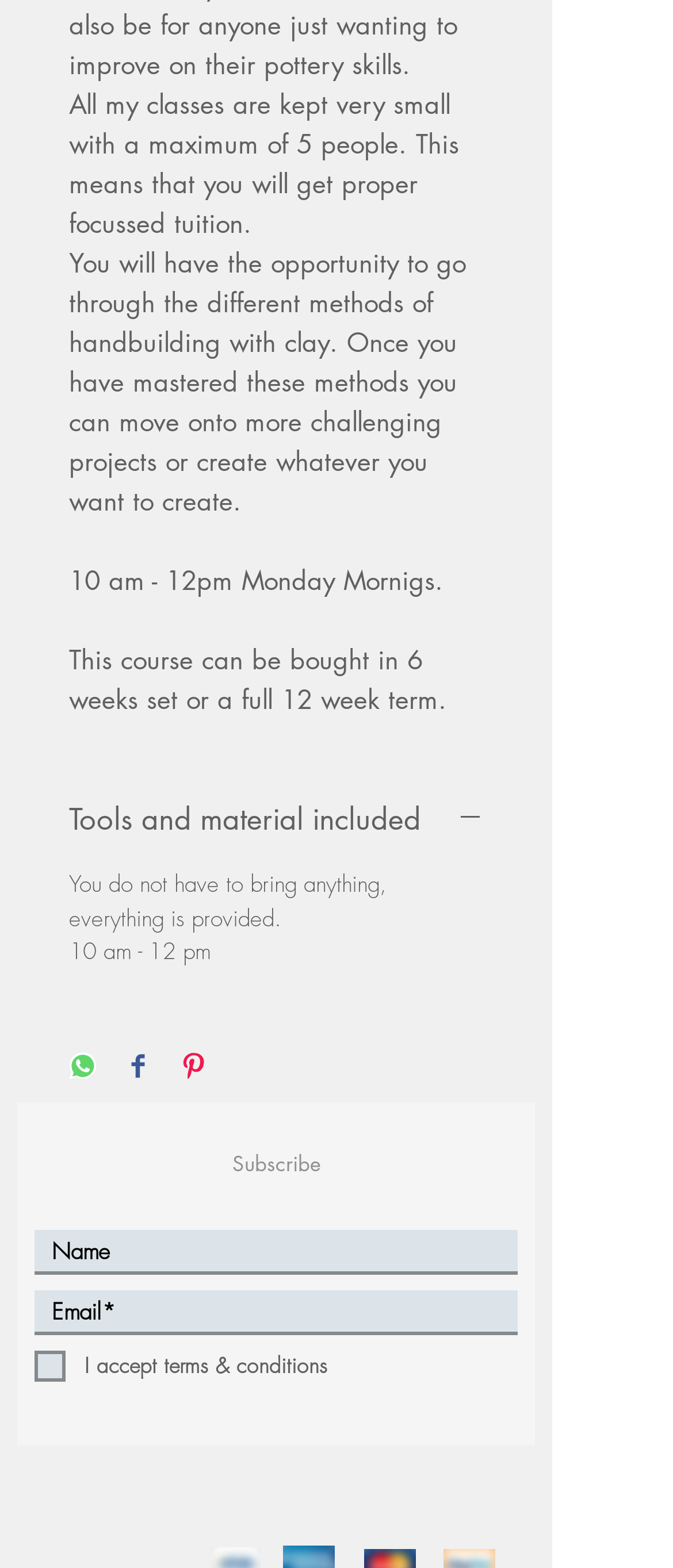Determine the bounding box coordinates for the region that must be clicked to execute the following instruction: "View 2023 Top Rated Local Badge".

None